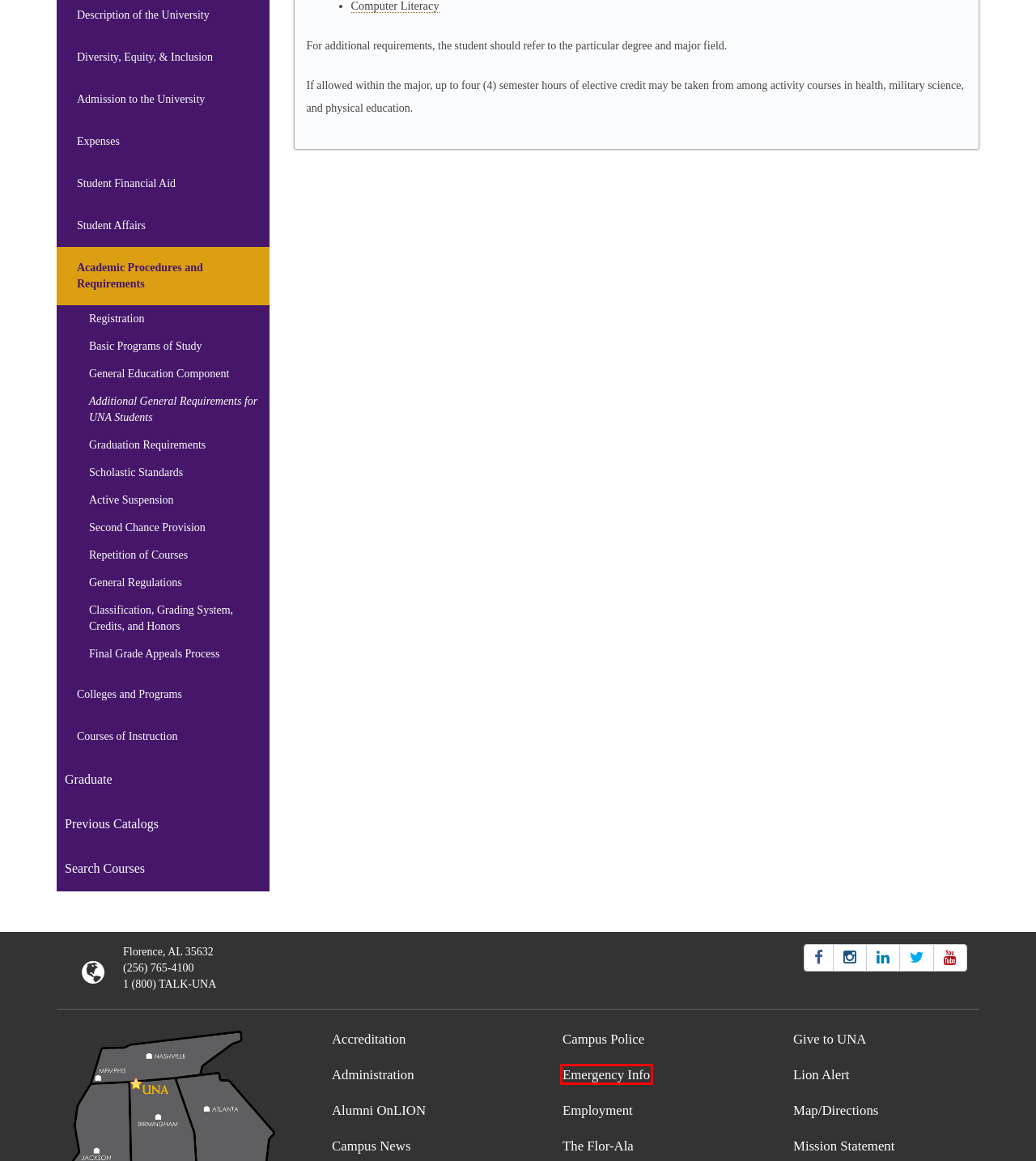Observe the provided screenshot of a webpage that has a red rectangle bounding box. Determine the webpage description that best matches the new webpage after clicking the element inside the red bounding box. Here are the candidates:
A. Employment
B. Emergency Management
C. UNA Lion Alert Emergency Notification System
D. 2024-2029 Strategic Plan
E. Composite Schedule - University of North Alabama Athletics
F. University of North Alabama Accreditation
G. Welcome from the UNA Police!
H. Find your way around campus! | University of North Alabama

B